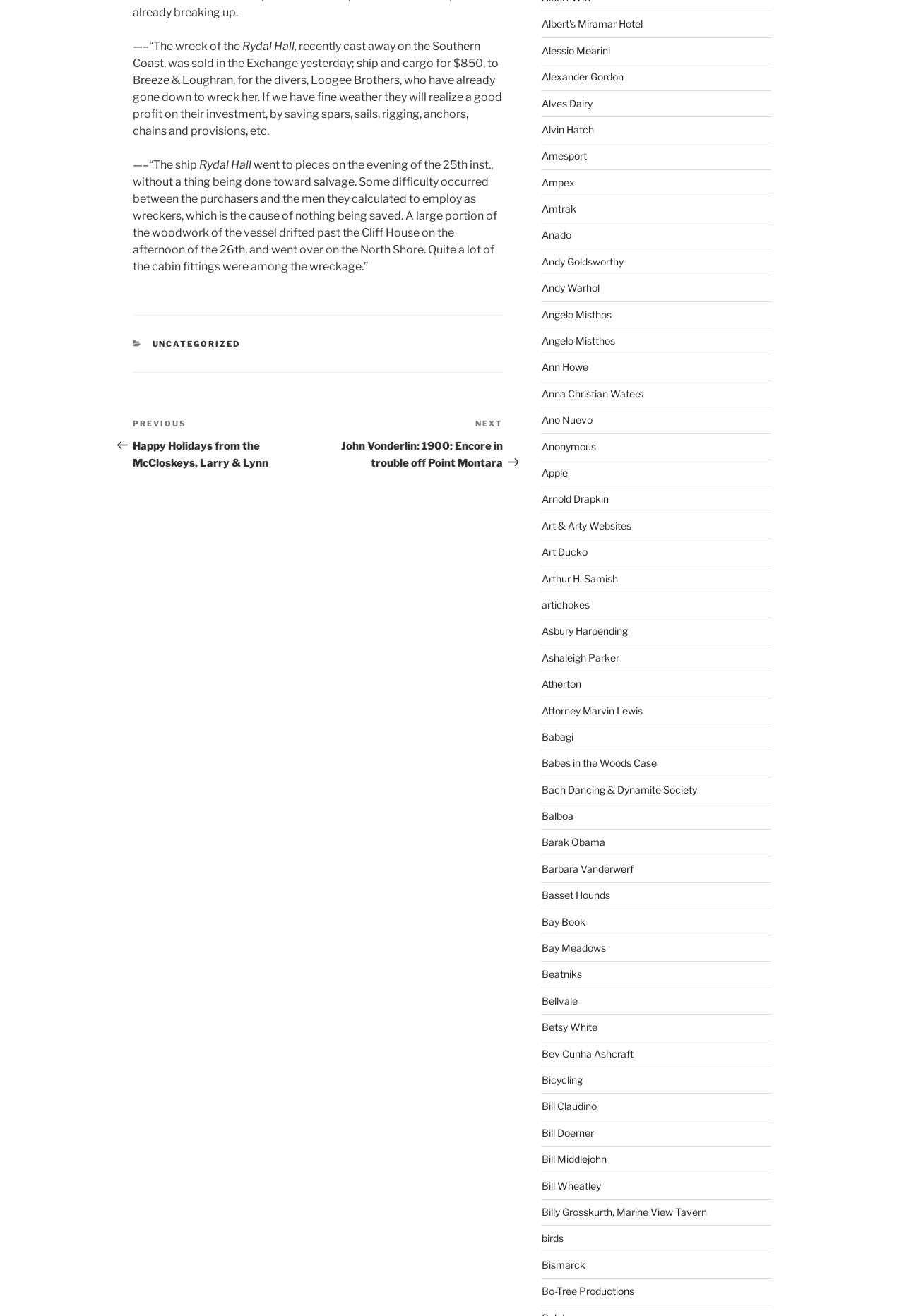Use a single word or phrase to answer the question:
What is the category of the post?

UNCATEGORIZED